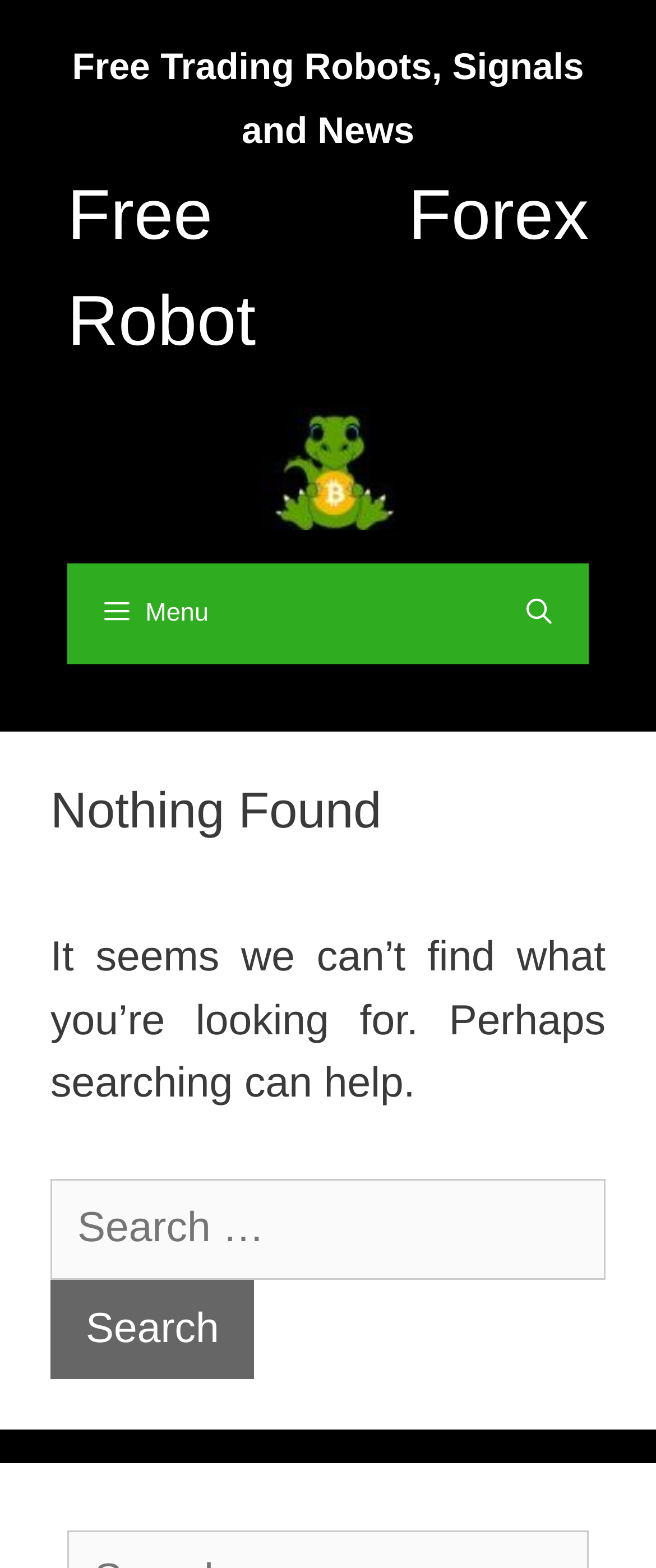How many links are there in the banner section?
From the details in the image, provide a complete and detailed answer to the question.

In the banner section, I found two link elements with the same text 'Free Trading Robots, Signals and News', which suggests that there are two links in the banner section.